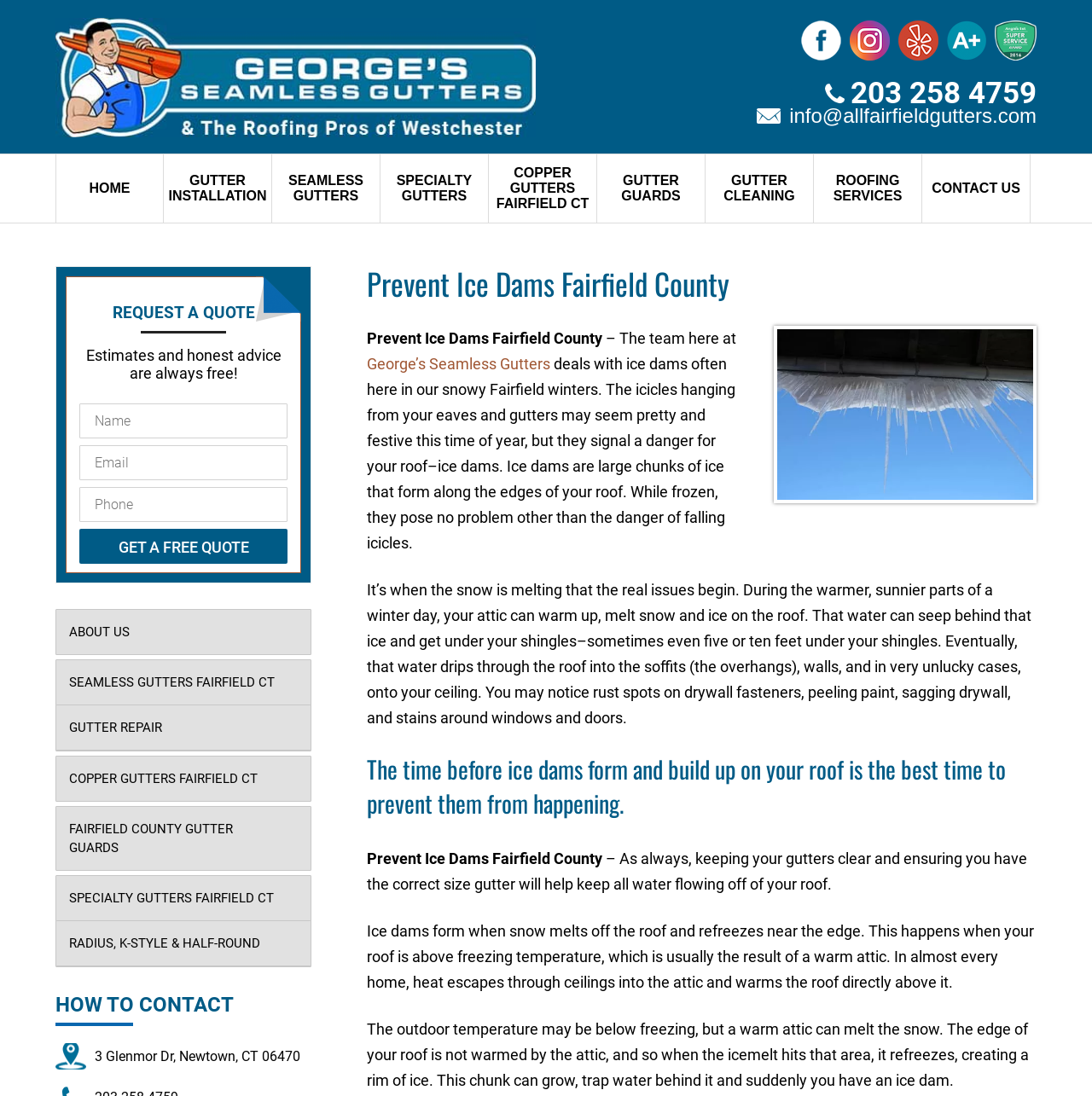What is the address of the company?
Observe the image and answer the question with a one-word or short phrase response.

3 Glenmor Dr, Newtown, CT 06470